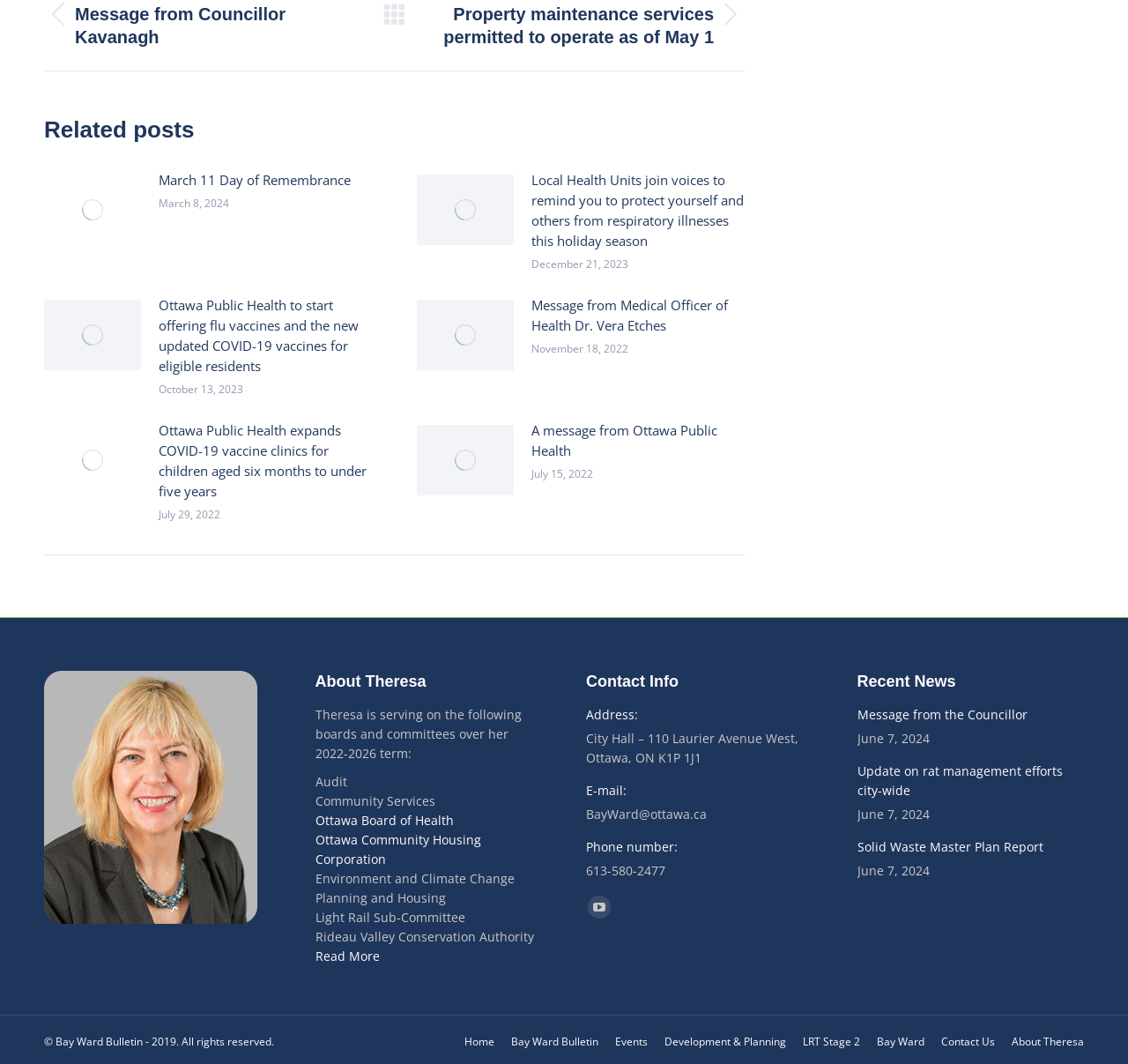Please provide a one-word or short phrase answer to the question:
What are the topics of the recent news?

Message from the Councillor, Update on rat management efforts, Solid Waste Master Plan Report